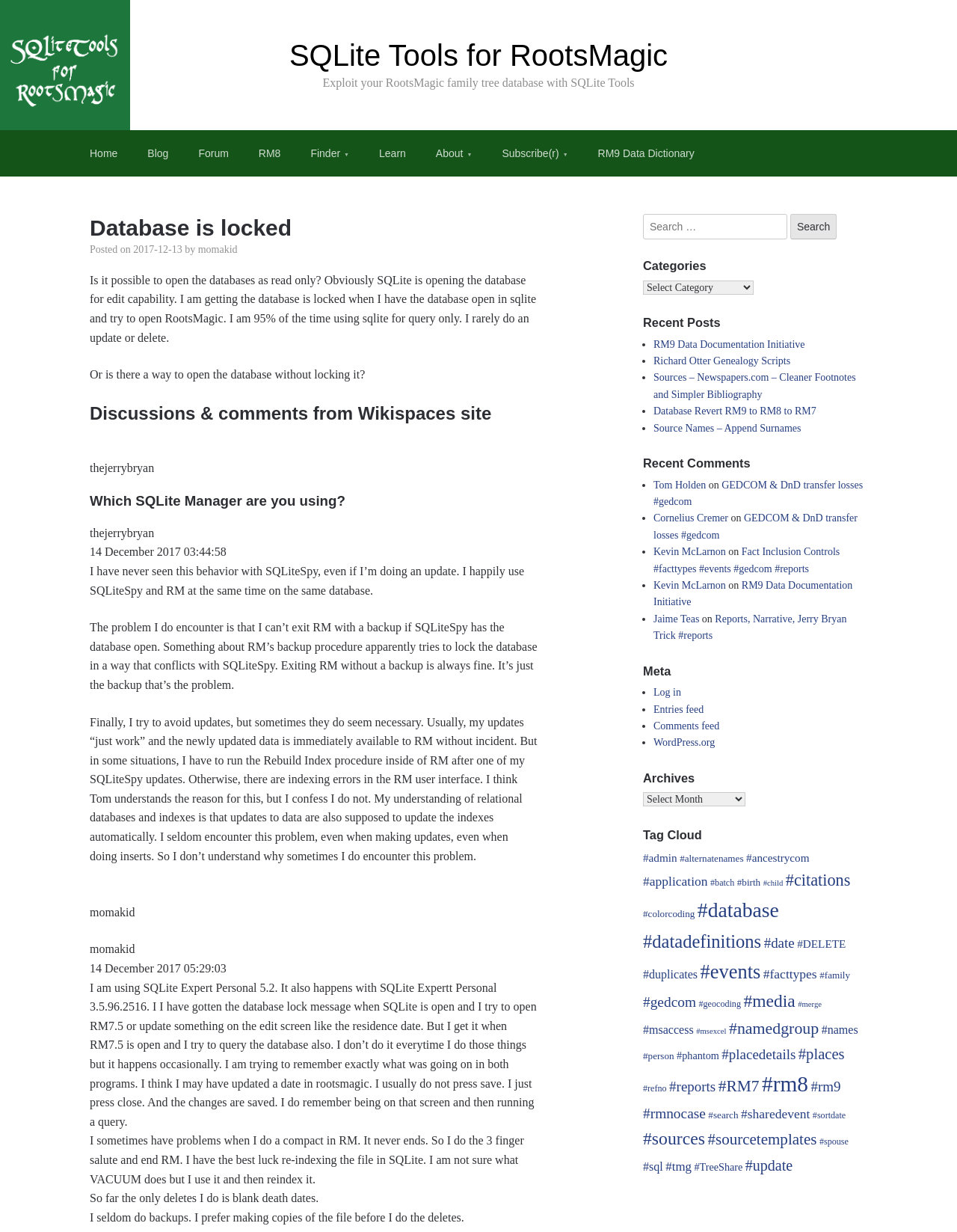How many comments are there in the 'Recent Comments' section?
Look at the webpage screenshot and answer the question with a detailed explanation.

In the 'Recent Comments' section, there are 5 comments which are from 'Tom Holden', 'Cornelius Cremer', 'Kevin McLarnon', 'Kevin McLarnon', and 'Jaime Teas'.